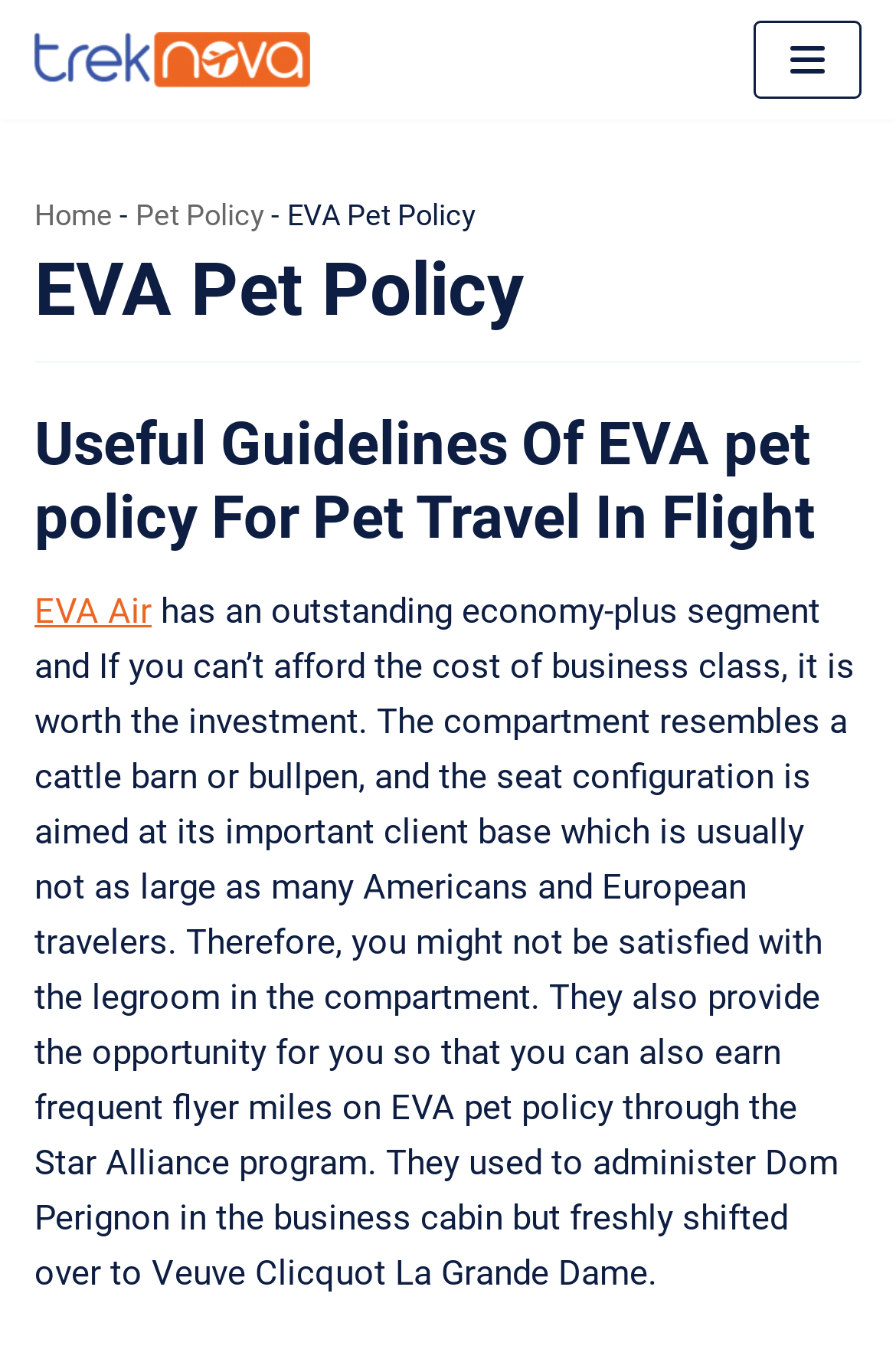What is the name of the airline mentioned?
Please craft a detailed and exhaustive response to the question.

The answer can be found in the link 'EVA Air' with bounding box coordinates [0.038, 0.437, 0.169, 0.468]. This link is located in the main content area of the webpage, indicating that EVA Air is the airline being referred to in the context of pet policy.